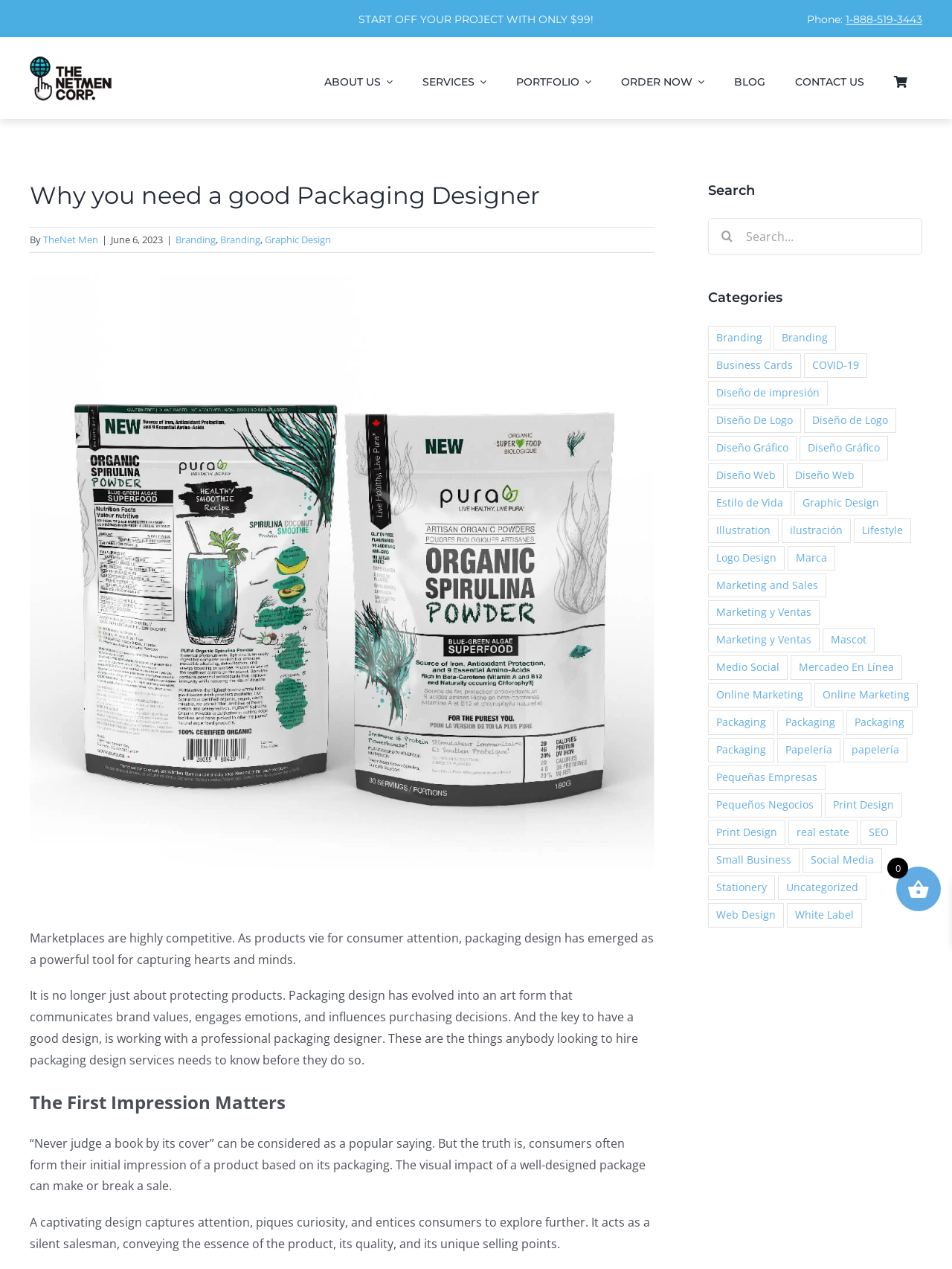Using the elements shown in the image, answer the question comprehensively: How much does it cost to start a project?

I found the cost by looking at the prominent call-to-action button at the top of the page, which says 'START OFF YOUR PROJECT WITH ONLY $99!'.